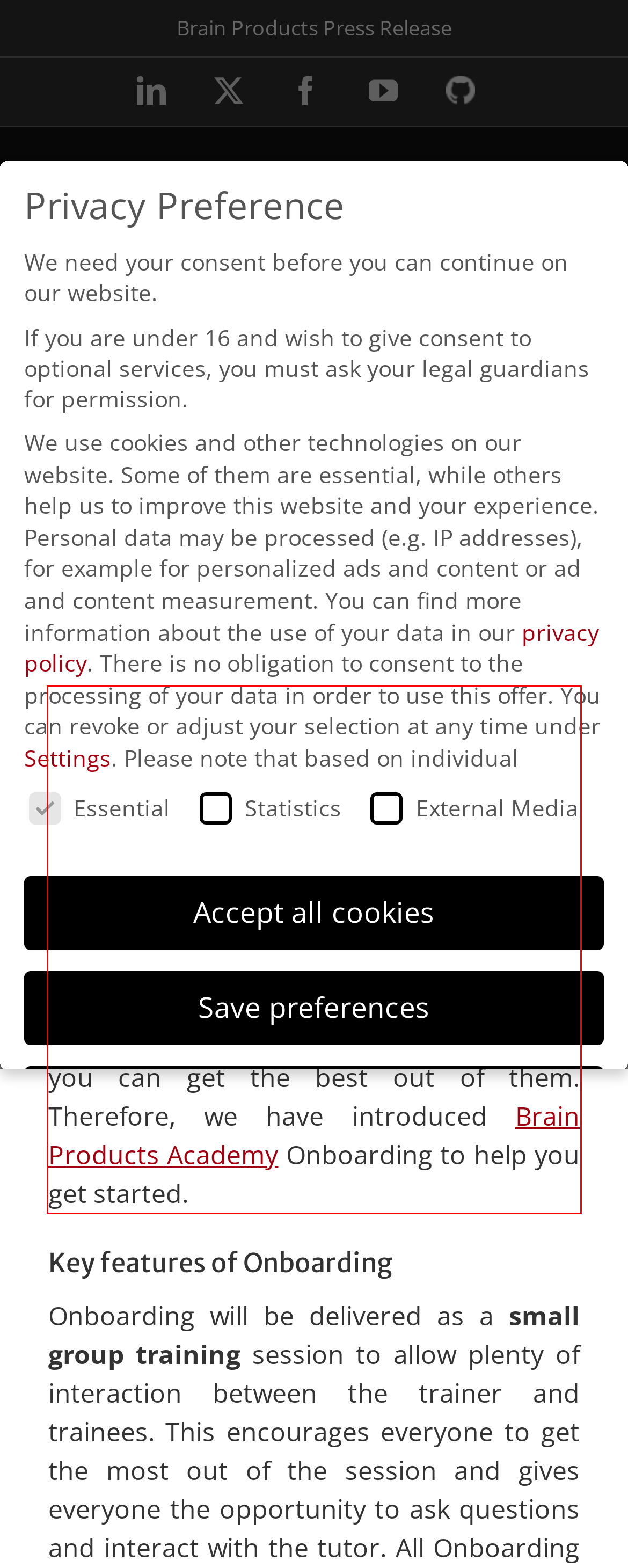Analyze the screenshot of the webpage that features a red bounding box and recognize the text content enclosed within this red bounding box.

It is important to us that you get up and running with your new hardware and software solutions as quickly as possible. We also want to make sure you have the best introduction to our products so that you can get the best out of them. Therefore, we have introduced Brain Products Academy Onboarding to help you get started.